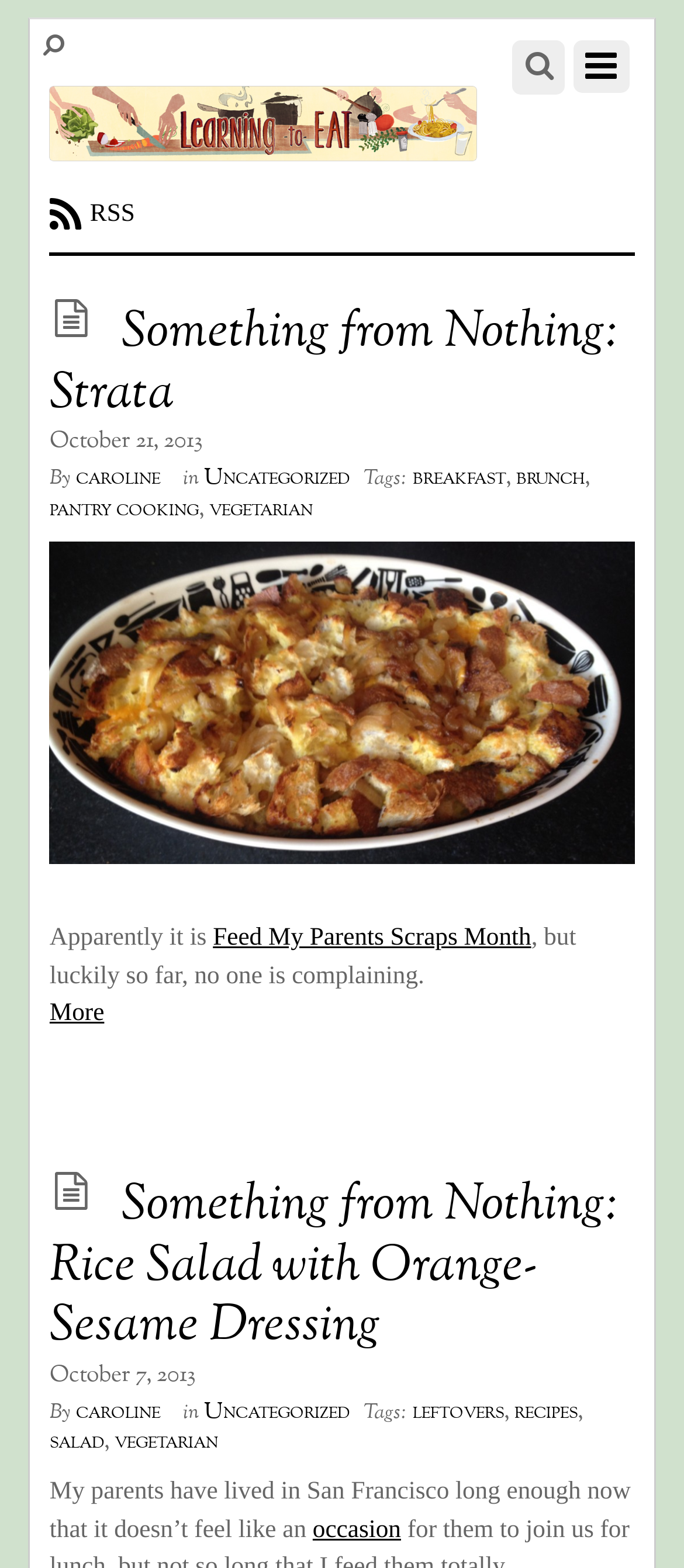Answer the following in one word or a short phrase: 
What is the title of the first article?

Something from Nothing: Strata